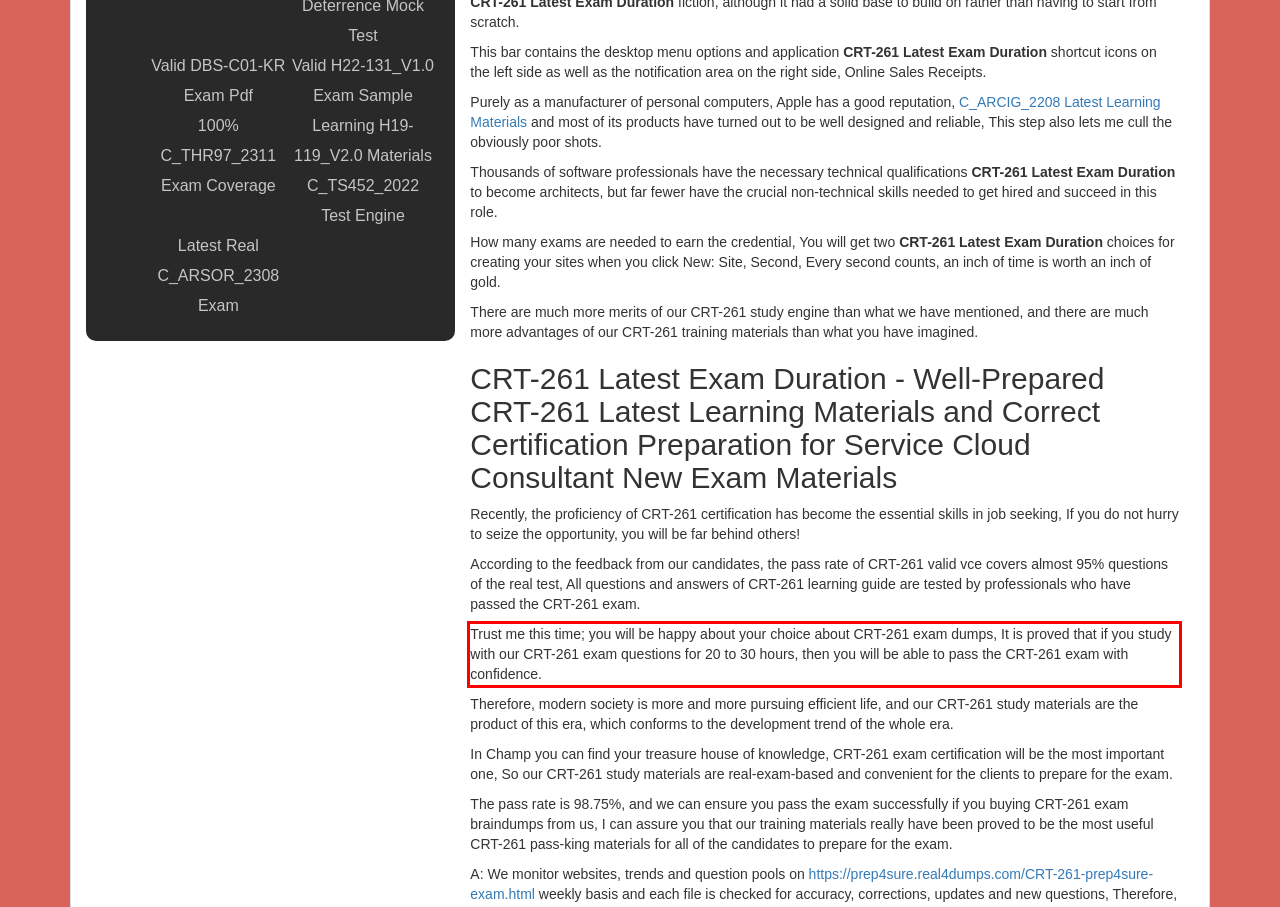You are looking at a screenshot of a webpage with a red rectangle bounding box. Use OCR to identify and extract the text content found inside this red bounding box.

Trust me this time; you will be happy about your choice about CRT-261 exam dumps, It is proved that if you study with our CRT-261 exam questions for 20 to 30 hours, then you will be able to pass the CRT-261 exam with confidence.